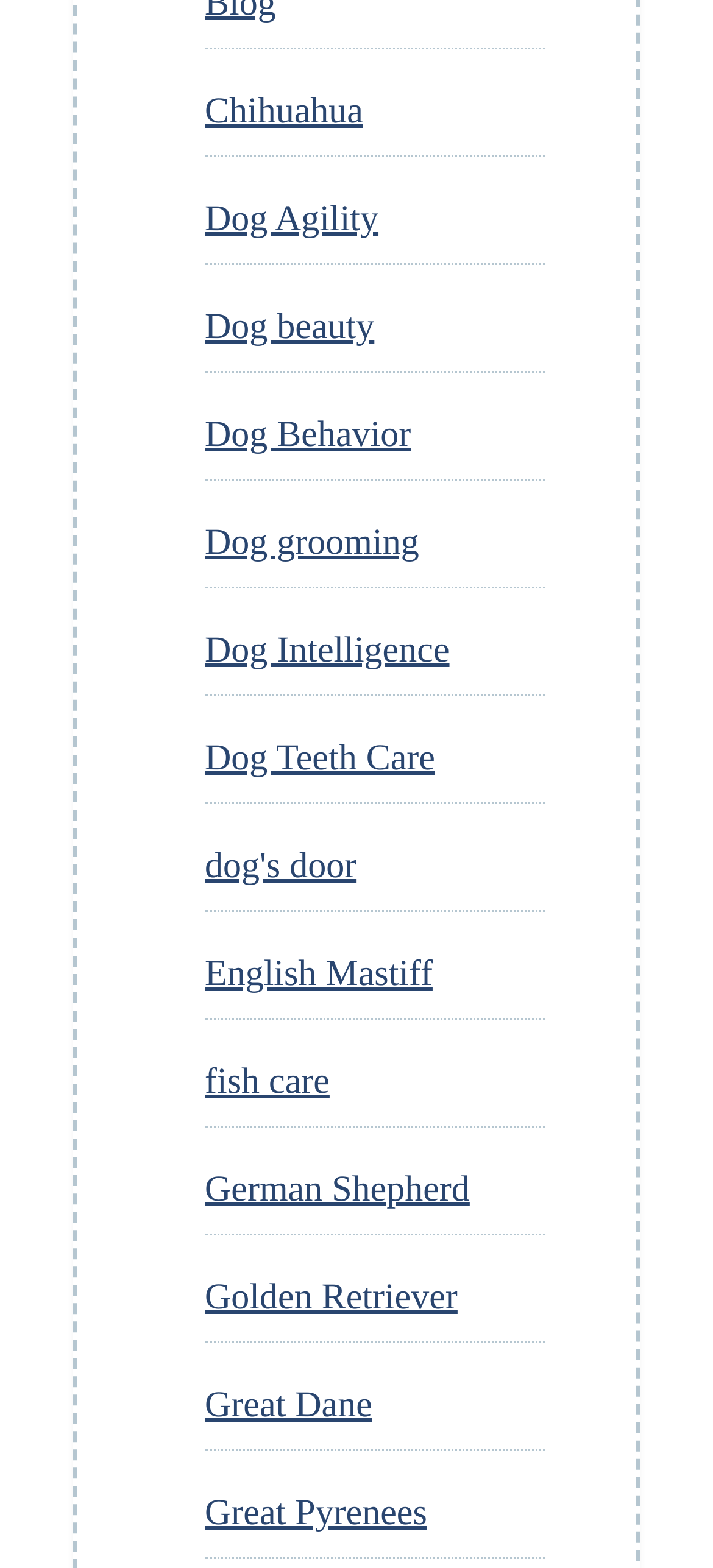Carefully examine the image and provide an in-depth answer to the question: How many links are related to dog care?

I examined the link texts and found five links that appear to be related to dog care: 'Dog Agility', 'Dog beauty', 'Dog Behavior', 'Dog grooming', and 'Dog Teeth Care'.